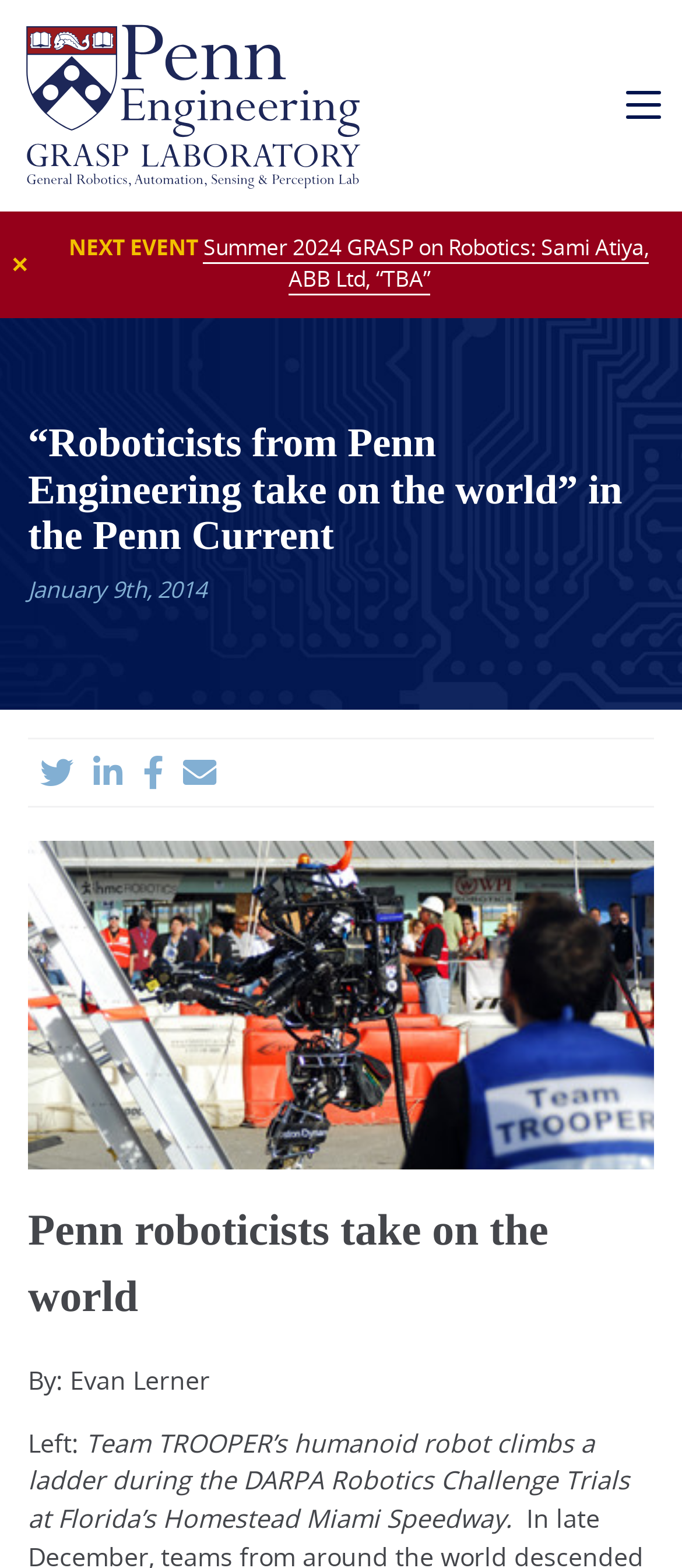Please give a succinct answer to the question in one word or phrase:
What is the robot doing in the image?

Climbing a ladder